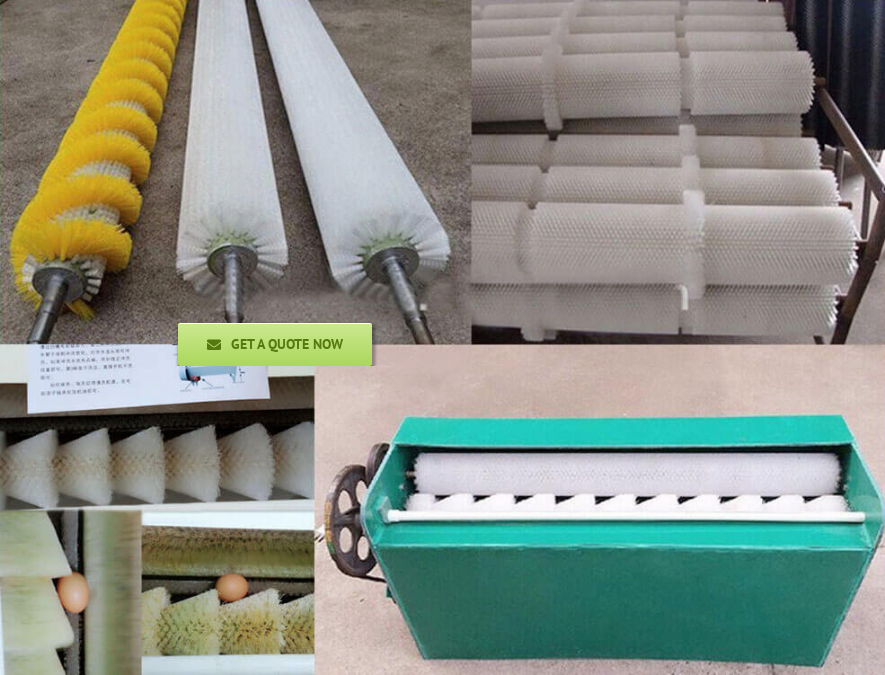Use a single word or phrase to answer the following:
What is the function of the covered cleaning unit?

Gently wash eggs